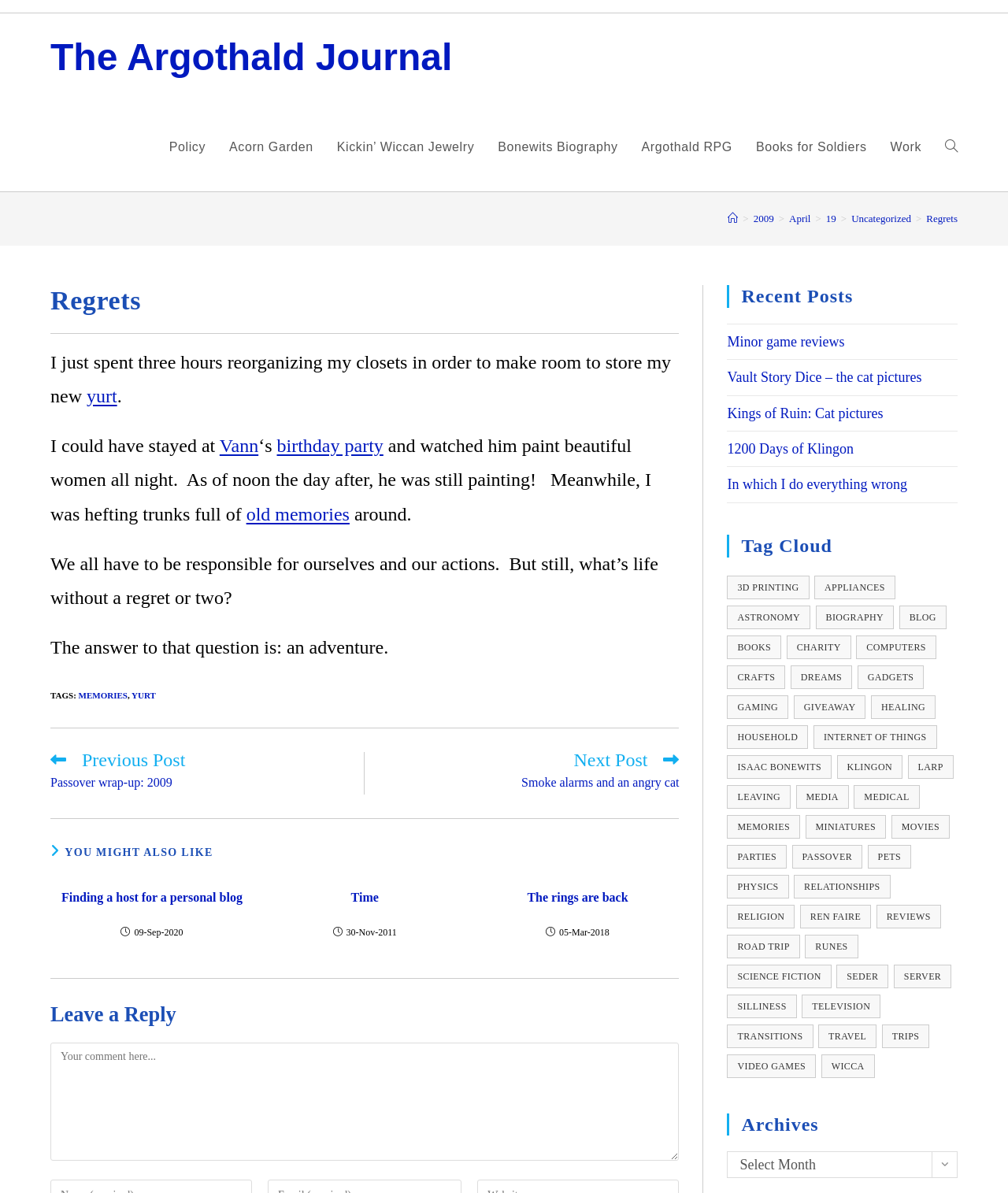Using the details in the image, give a detailed response to the question below:
How many recent posts are listed?

The recent posts are listed in the 'Recent Posts' section. There are five recent posts listed: 'Minor game reviews', 'Vault Story Dice – the cat pictures', 'Kings of Ruin: Cat pictures', '1200 Days of Klingon', and 'In which I do everything wrong'.